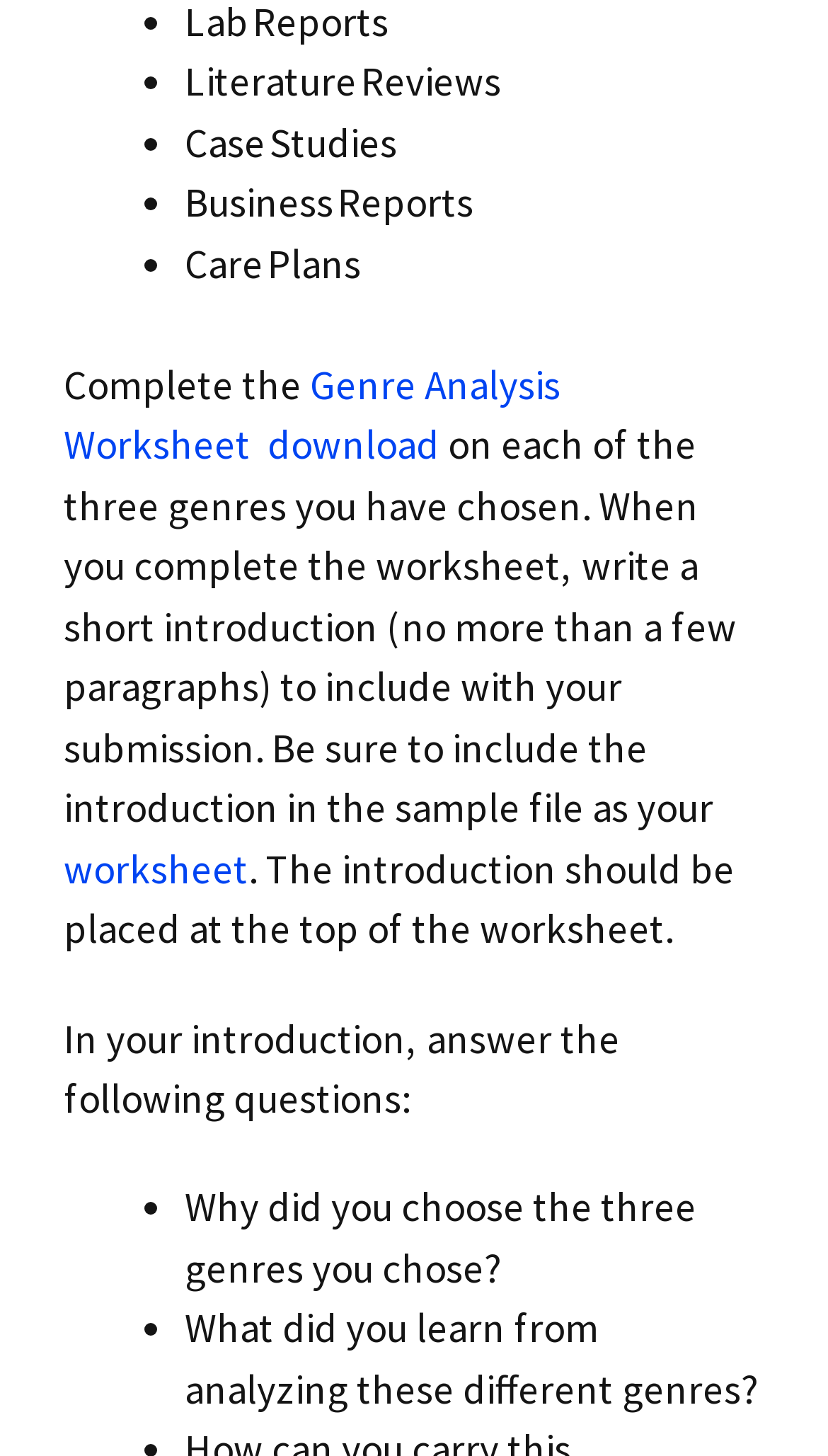Mark the bounding box of the element that matches the following description: "Genre Analysis Worksheet".

[0.077, 0.246, 0.677, 0.323]